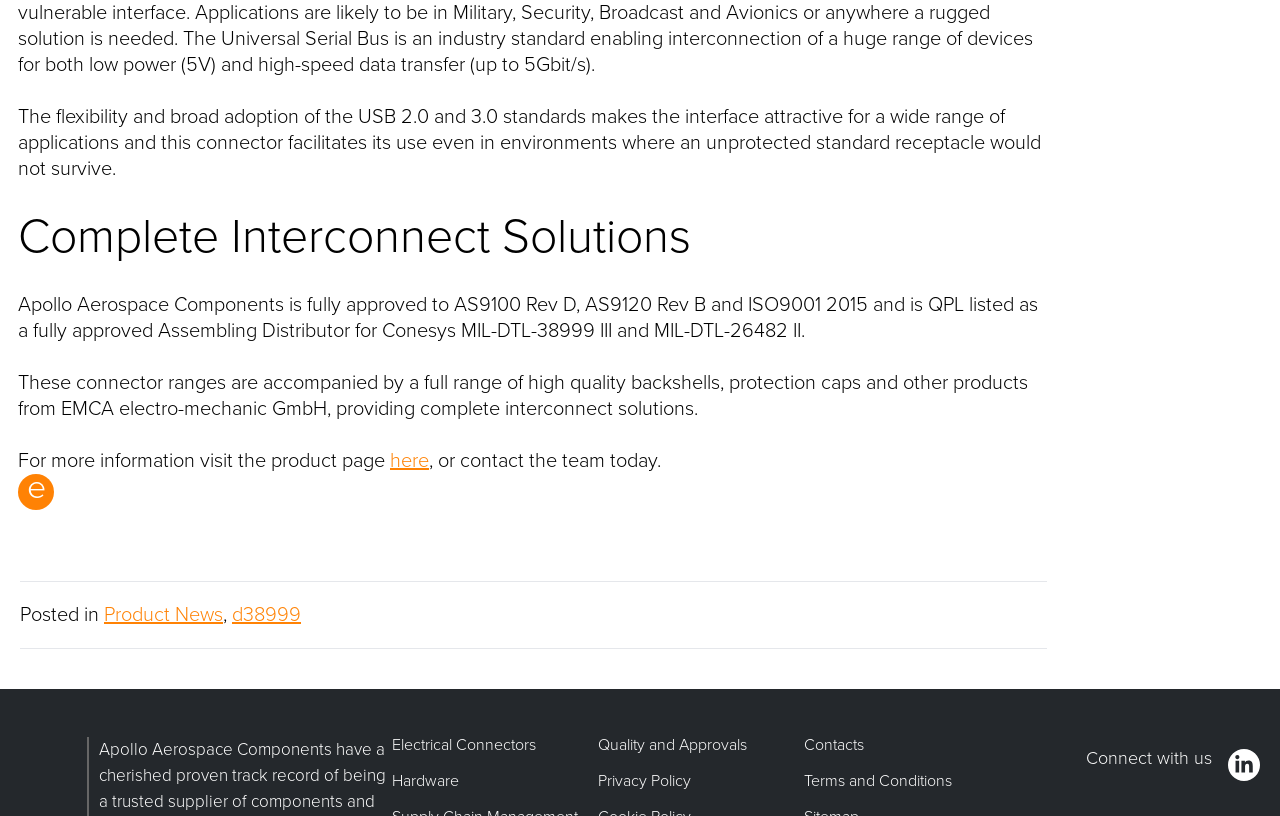Please determine the bounding box coordinates of the element's region to click for the following instruction: "Click on 'Connect with us' to view social media links".

[0.848, 0.915, 0.947, 0.942]